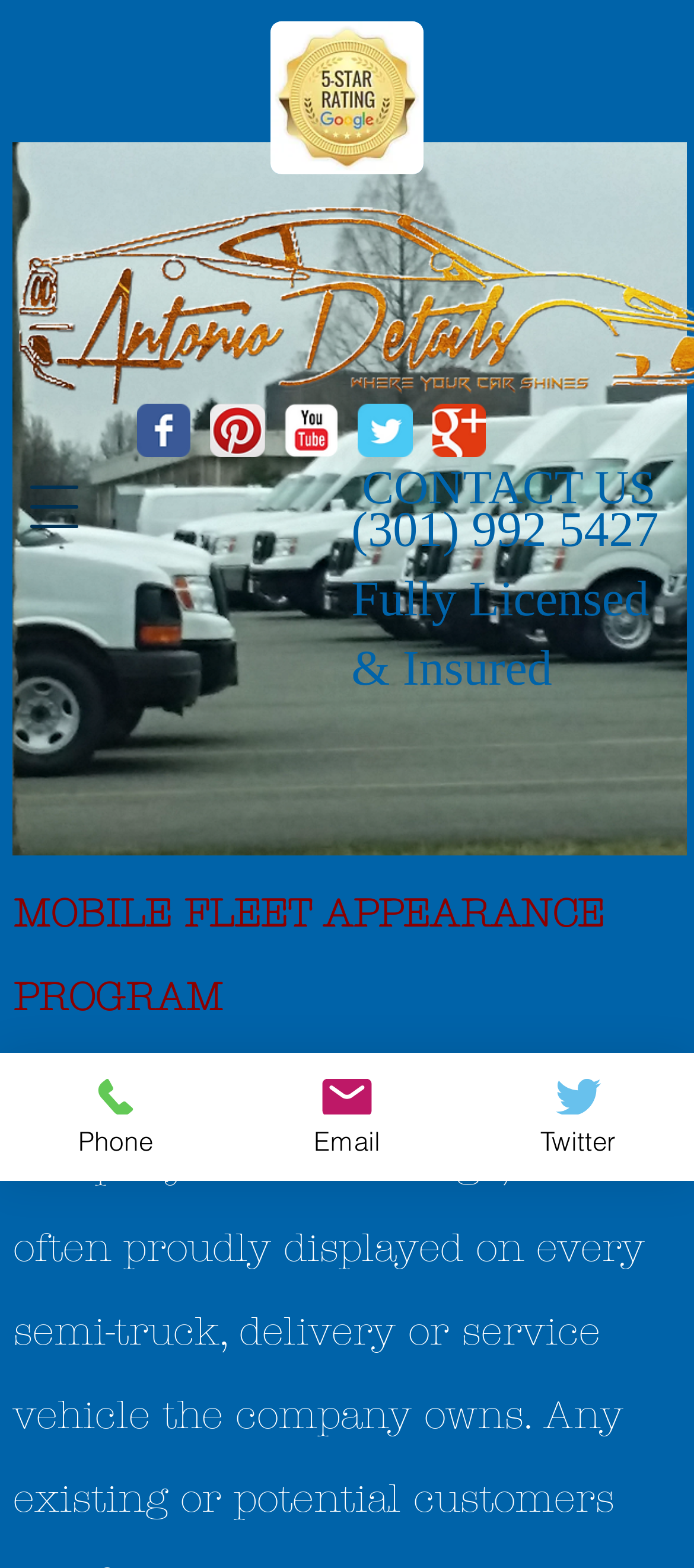How many navigation menu items are there?
Respond to the question with a single word or phrase according to the image.

3